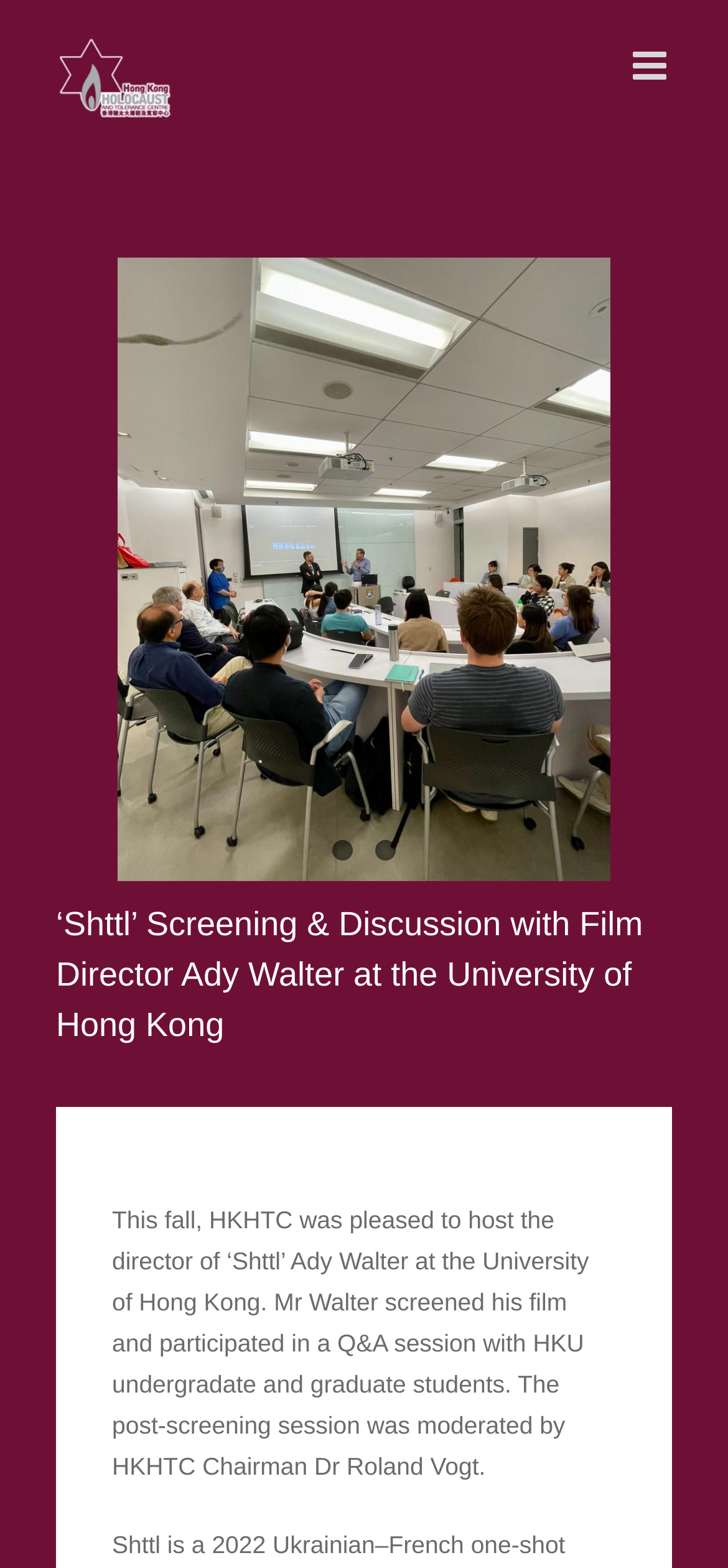Provide a brief response in the form of a single word or phrase:
What type of students participated in the Q&A session?

HKU undergraduate and graduate students